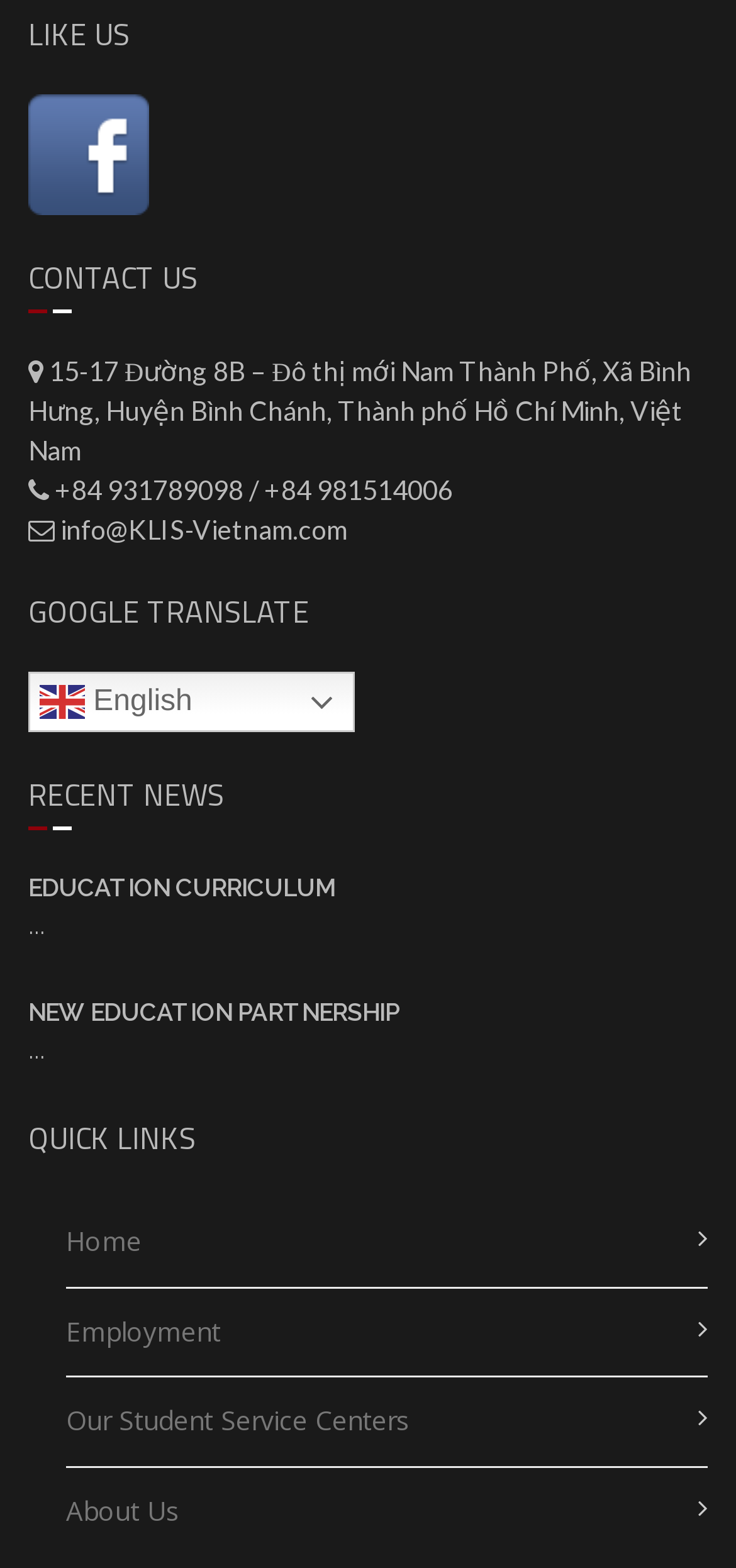Locate the bounding box coordinates of the area to click to fulfill this instruction: "Go to home page". The bounding box should be presented as four float numbers between 0 and 1, in the order [left, top, right, bottom].

[0.09, 0.764, 0.192, 0.82]